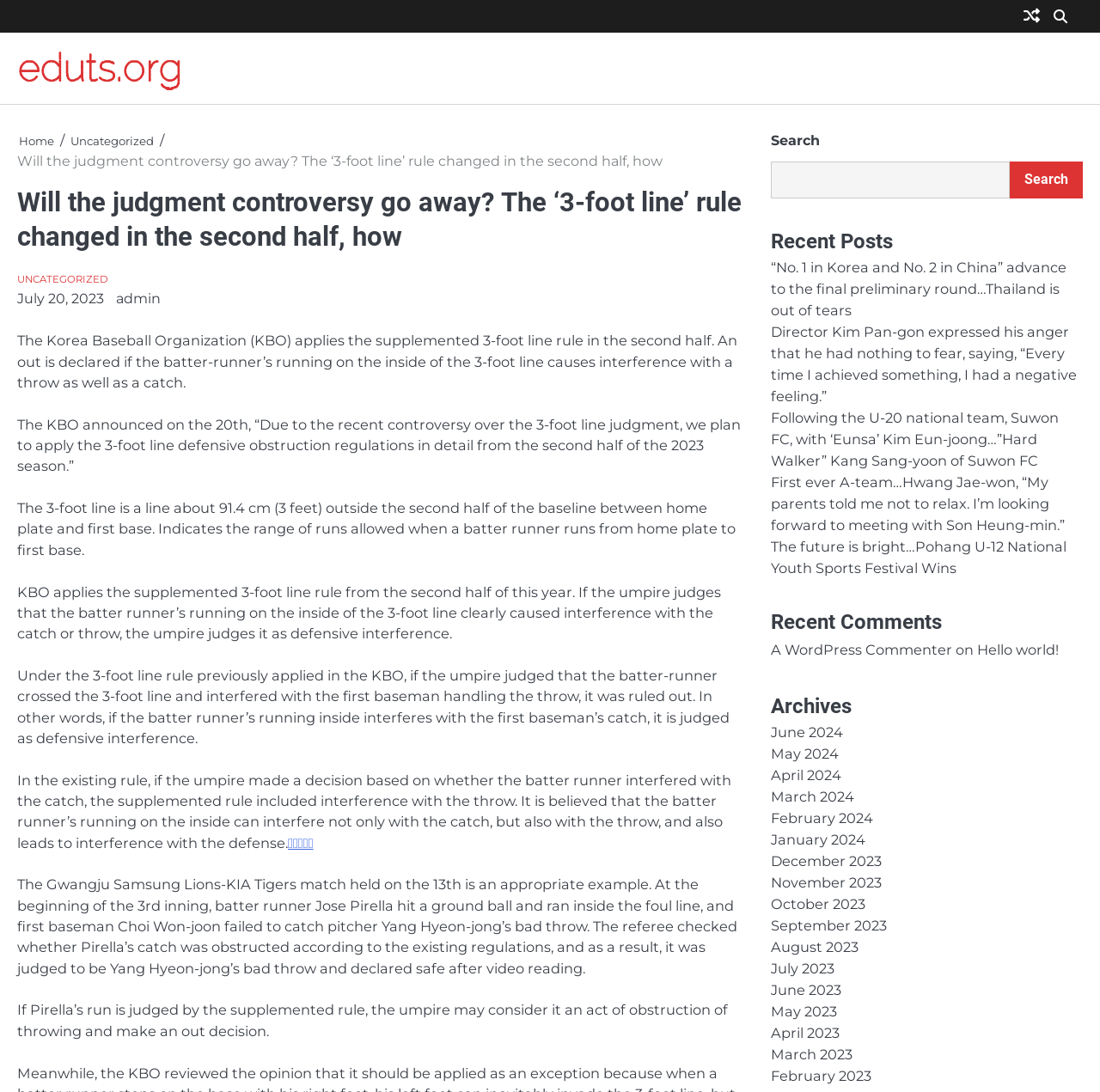What is the main topic of this article?
Use the screenshot to answer the question with a single word or phrase.

KBO's 3-foot line rule